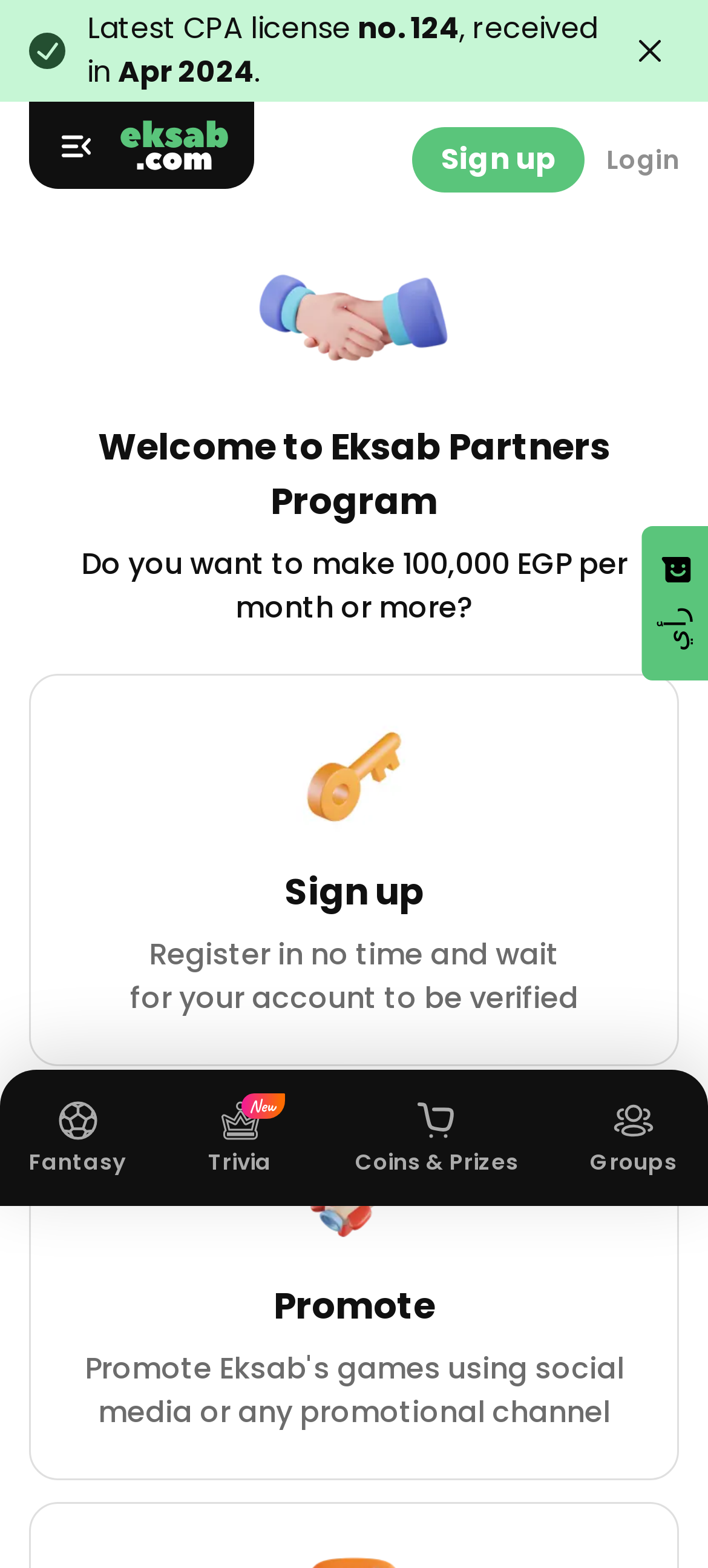What is the language of the text 'رأي'? Please answer the question using a single word or phrase based on the image.

Arabic